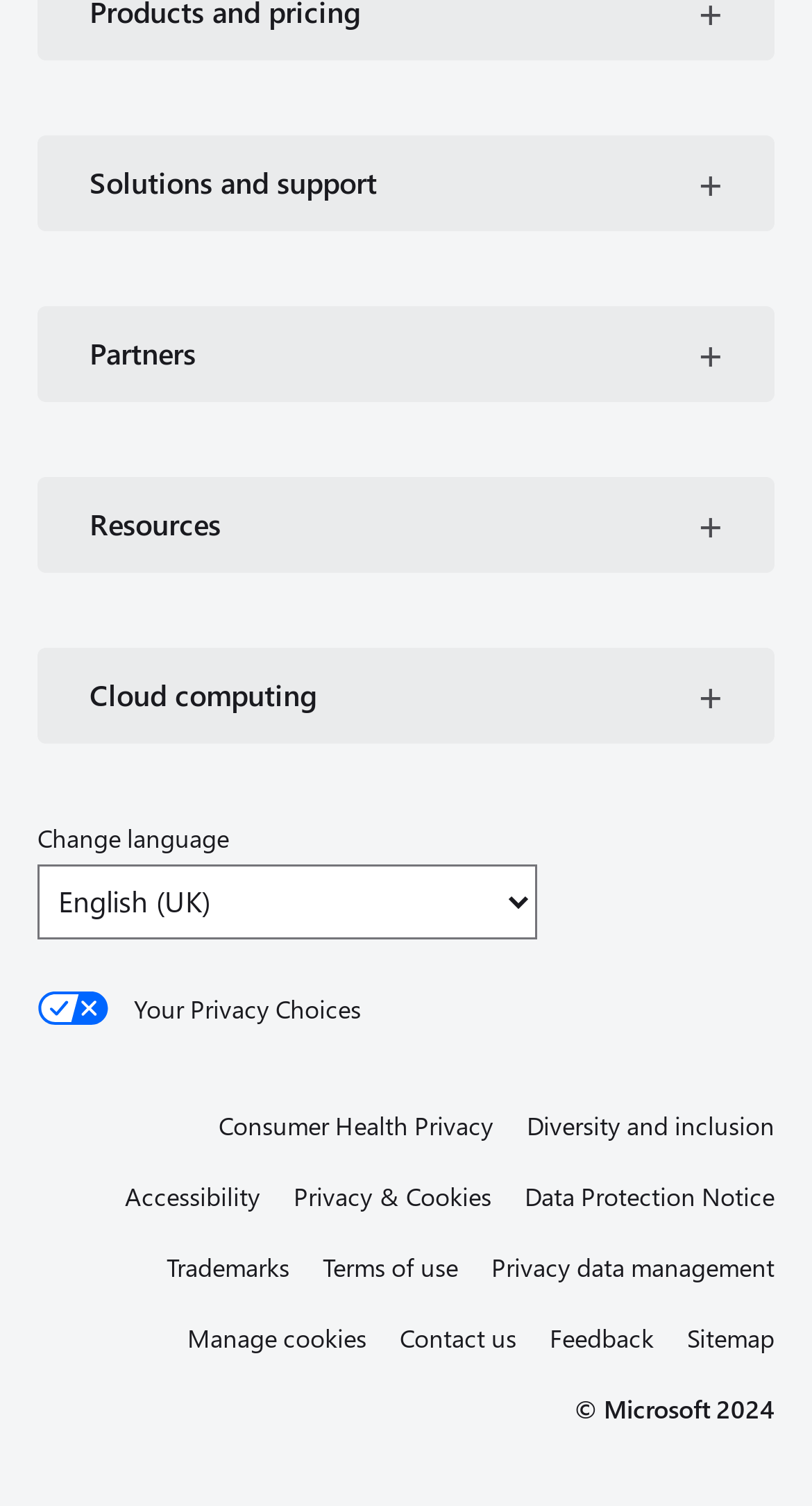Highlight the bounding box coordinates of the element you need to click to perform the following instruction: "Change language."

[0.046, 0.574, 0.662, 0.623]